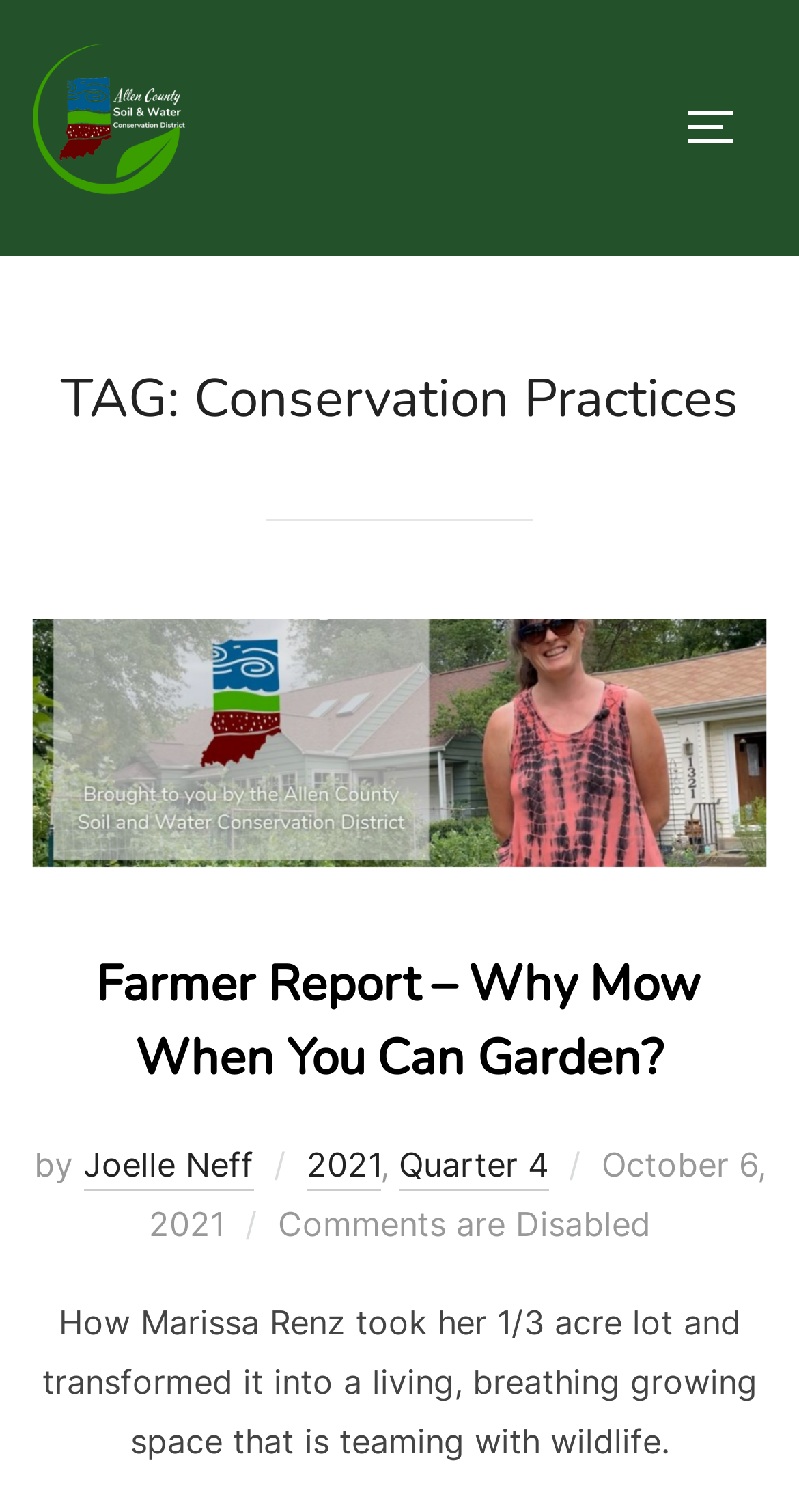Determine the heading of the webpage and extract its text content.

TAG: Conservation Practices